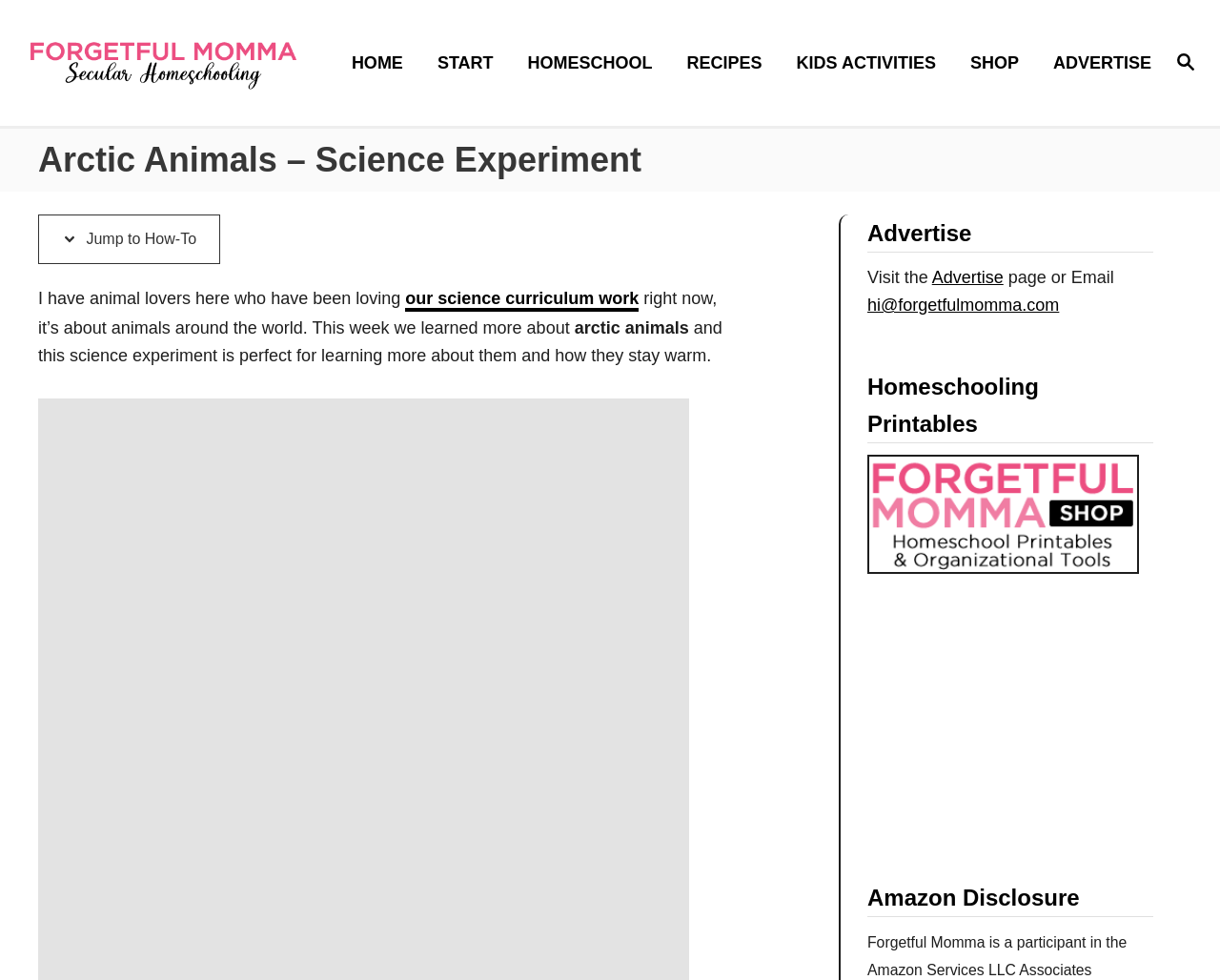What is the purpose of the 'Jump to How-To' link?
Give a detailed and exhaustive answer to the question.

I deduced that the 'Jump to How-To' link is meant to allow users to skip to the instructions or the 'how-to' part of the science experiment, likely to save time or for convenience.